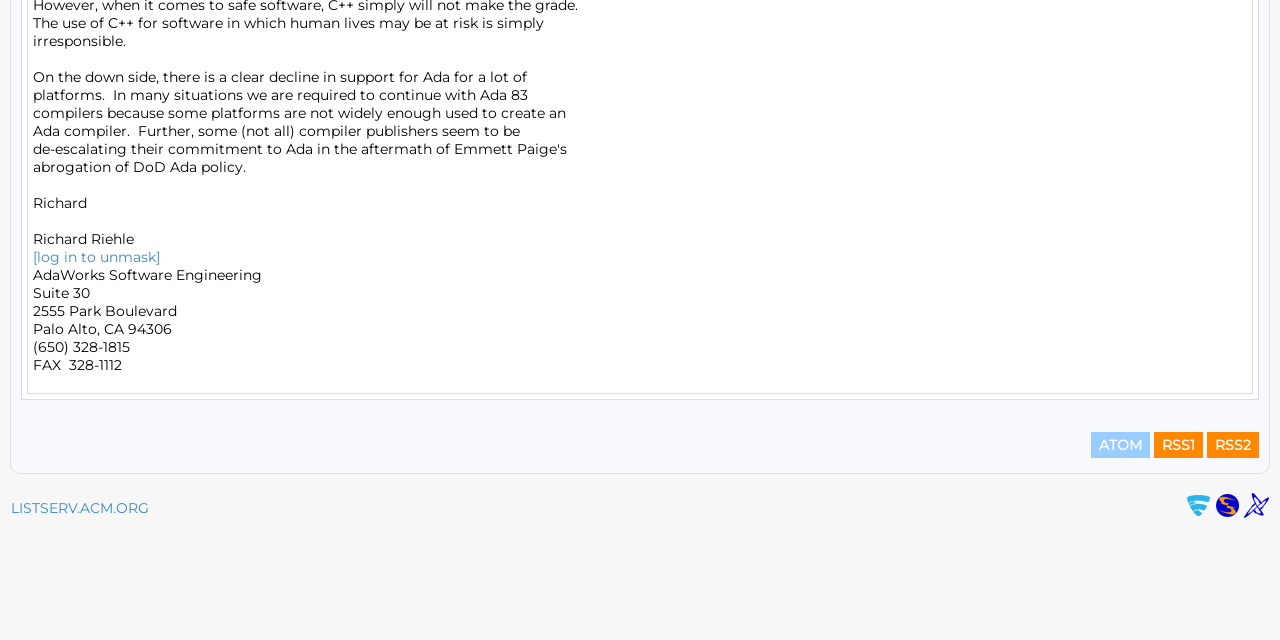Bounding box coordinates are given in the format (top-left x, top-left y, bottom-right x, bottom-right y). All values should be floating point numbers between 0 and 1. Provide the bounding box coordinate for the UI element described as: ATOM

[0.852, 0.675, 0.898, 0.716]